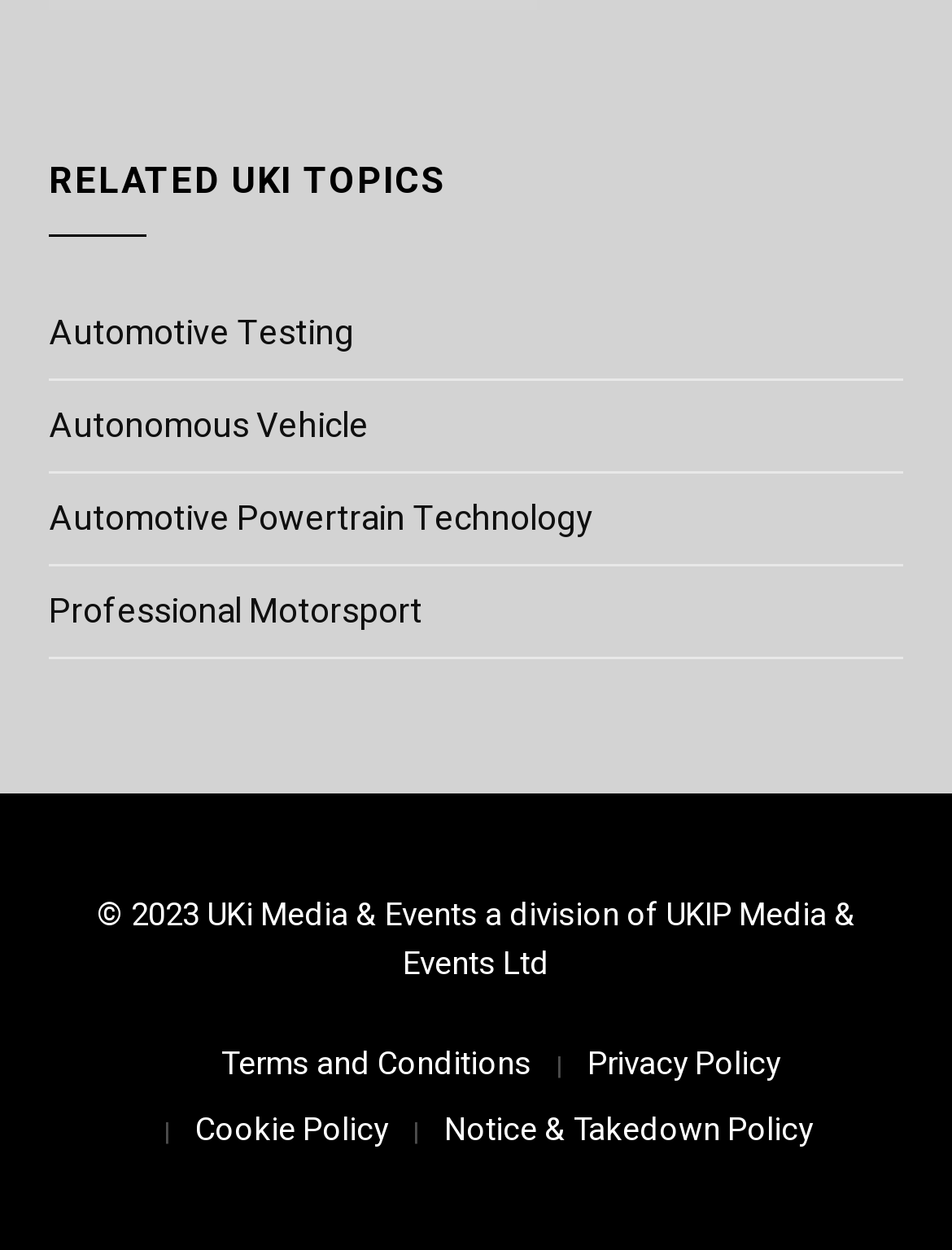What is the copyright information?
Provide an in-depth and detailed answer to the question.

The static text at the bottom of the page reads '© 2023 UKi Media & Events a division of UKIP Media & Events Ltd', which indicates that the copyright of the webpage belongs to UKi Media & Events for the year 2023.